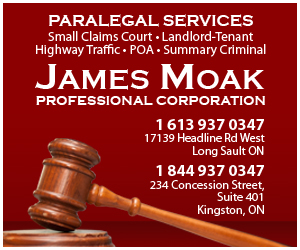Give an in-depth description of the image.

This image promotes the professional services offered by James Moak, a paralegal firm specializing in various legal areas. The background features a striking red hue, enhancing visibility and urgency. The text prominently displays "PARALEGAL SERVICES," under which specific services such as "Small Claims Court," "Landlord-Tenant," "Highway Traffic," "POA," and "Summary Criminal" are listed, indicating a broad range of legal support. The name "JAMES MOAK" stands out in large, bold letters, emphasizing the firm's identity, followed by "PROFESSIONAL CORPORATION" to denote its corporate status.

Contact information is clearly provided to facilitate inquiries: a phone number in Long Sault, Ontario (1 613 937 0347) is listed along with the exact location at 17139 Headline Rd West, followed by a toll-free number (1 844 937 0347) for broader accessibility. Additionally, there's an address for Kingston, ON, indicating a second location at 234 Concession Street, Suite 401. The image is accented by a visual of a gavel, symbolizing the legal services offered, conveying authority and professionalism.